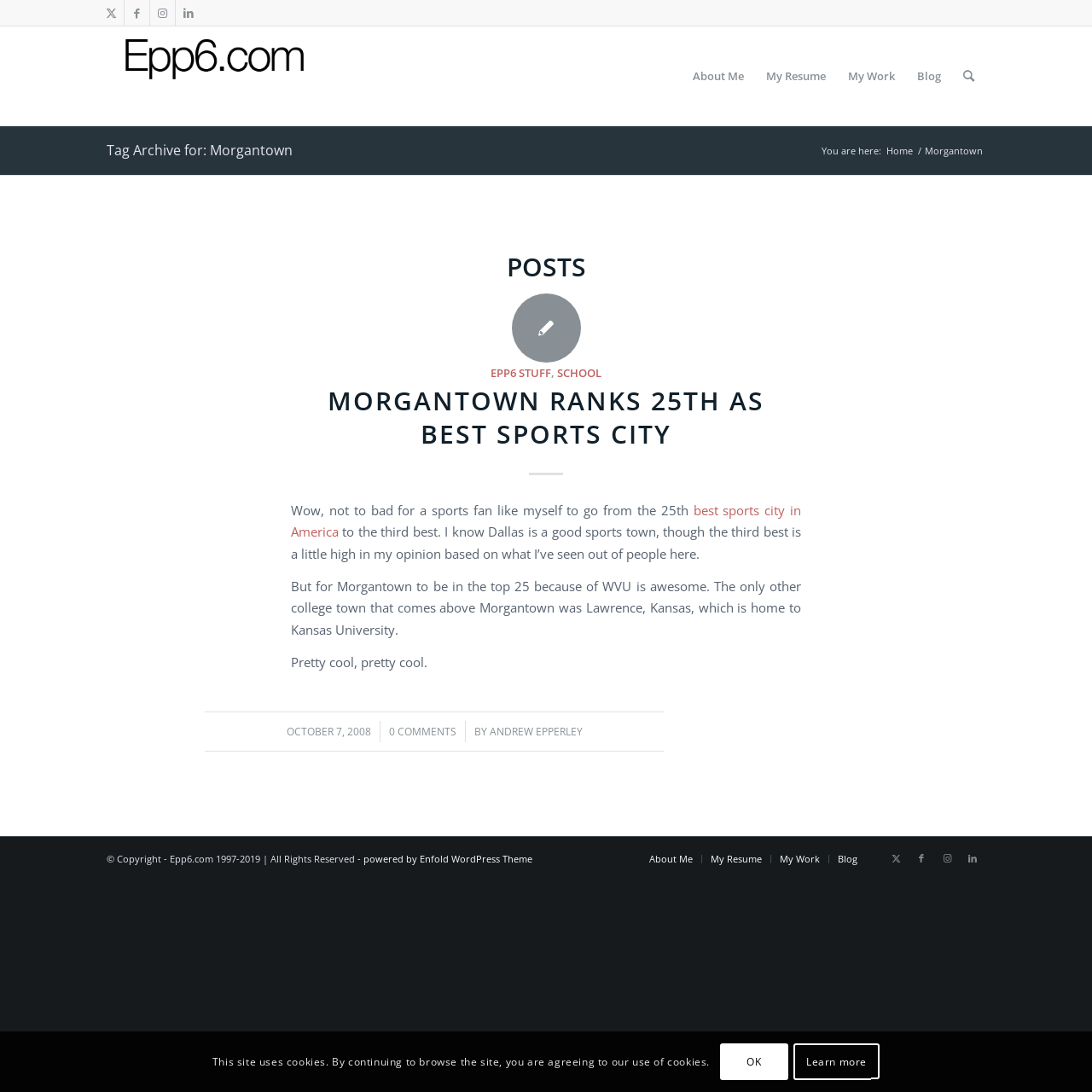Please identify the bounding box coordinates of the area that needs to be clicked to fulfill the following instruction: "View recent posts."

None